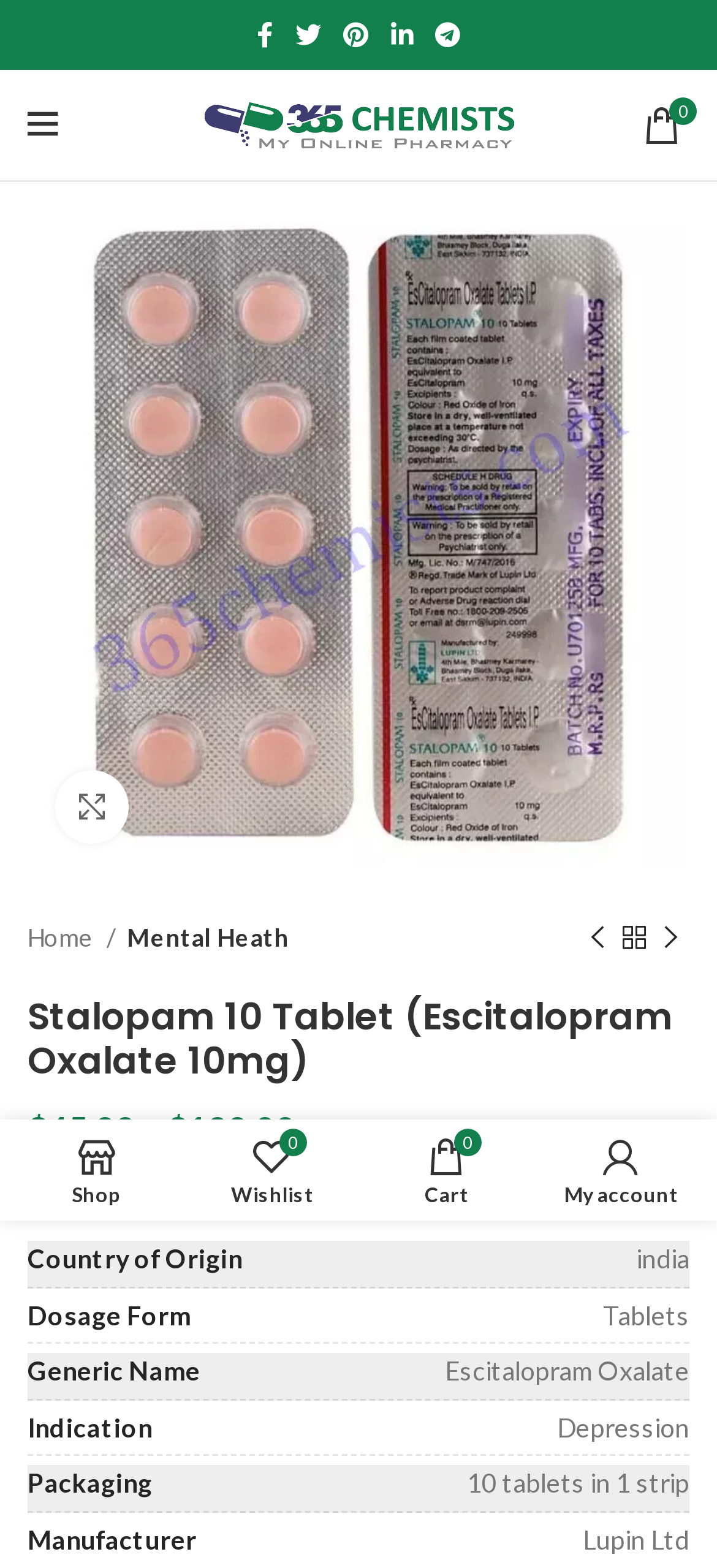Please find the bounding box coordinates of the section that needs to be clicked to achieve this instruction: "Read about Wafer Paper Flowers & Tutorials".

None